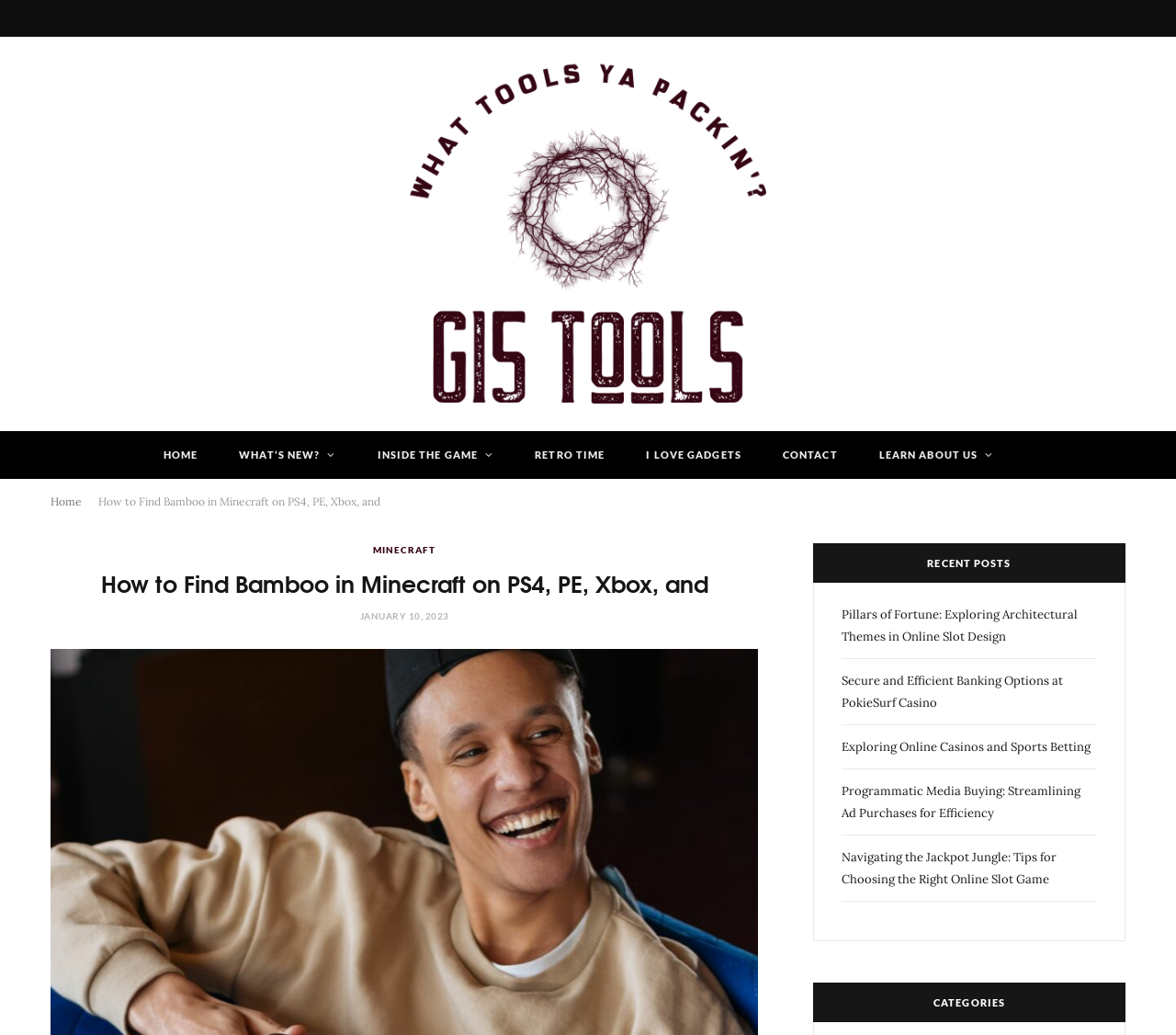How many categories are listed on the webpage?
Using the visual information, reply with a single word or short phrase.

1